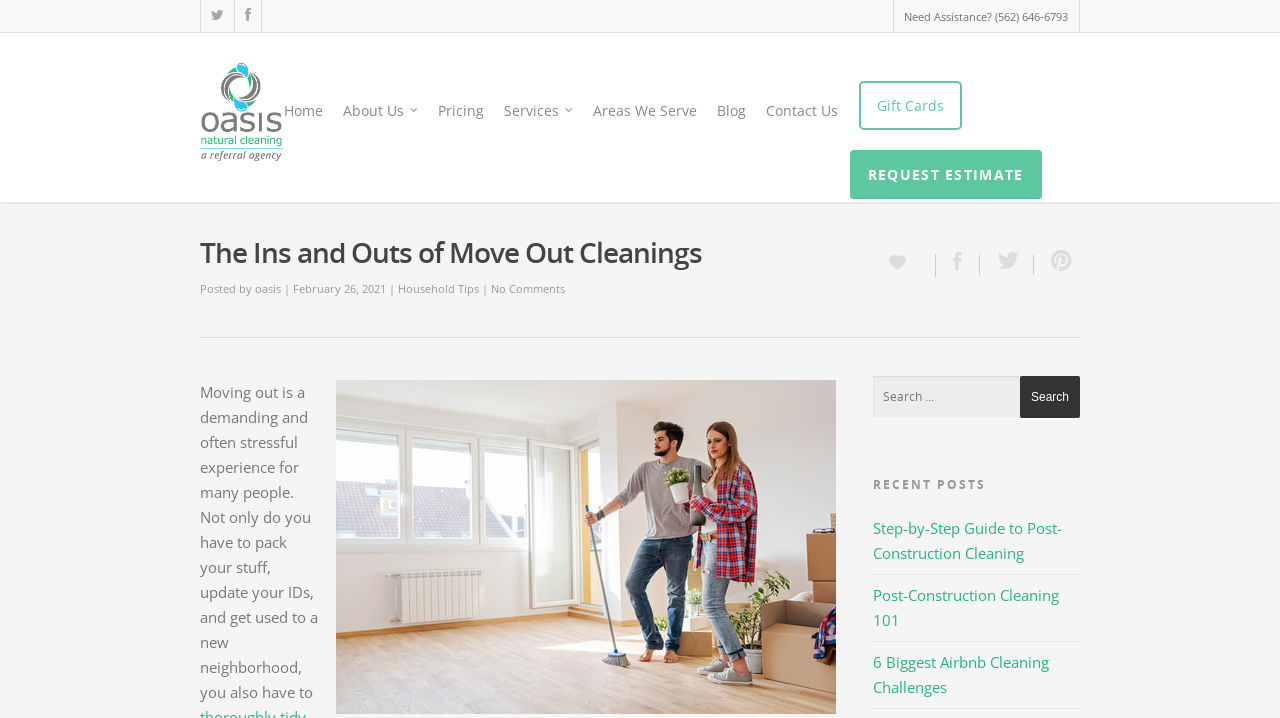Could you specify the bounding box coordinates for the clickable section to complete the following instruction: "Request an estimate"?

[0.664, 0.209, 0.814, 0.277]